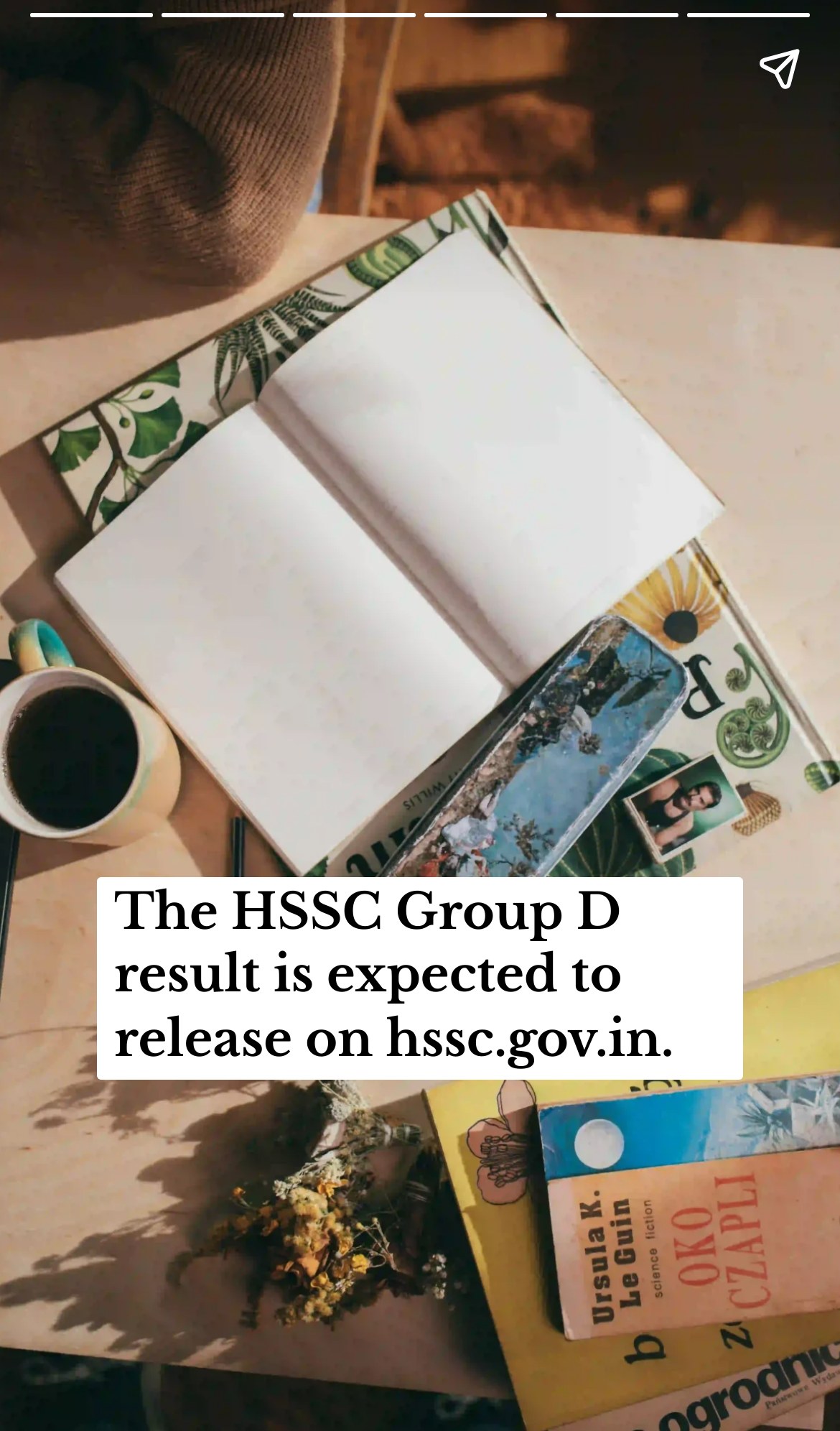Using the provided element description "aria-label="Hamburger Site Navigation Icon"", determine the bounding box coordinates of the UI element.

None